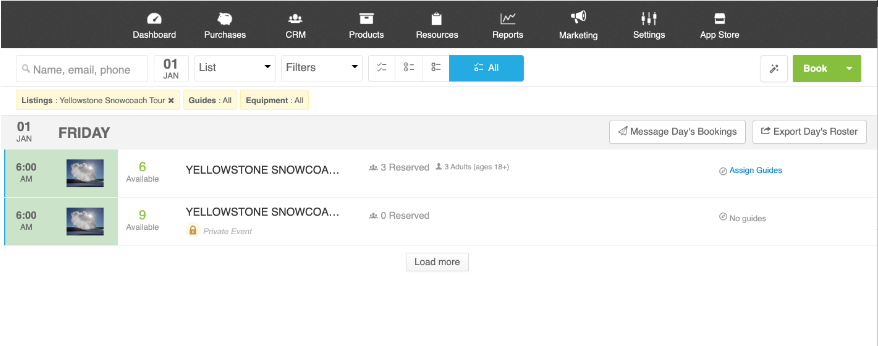Describe the scene depicted in the image with great detail.

The image displays a user interface for managing bookings for the "Yellowstone Snowcoach Tour" on a specific date, January 1st. In the schedule for that day, two time slots at 6:00 AM are available. The first slot shows 6 available seats, with 3 already reserved for adults (ages 18 and older). The second slot indicates 9 available seats, with no reservations made yet. A note indicates that this second event is a private one. The dashboard offers options to message the day's bookings and export the day's roster, alongside navigation links for various features such as purchases, CRM, and reports. The layout is designed for easy access to booking management functionalities.